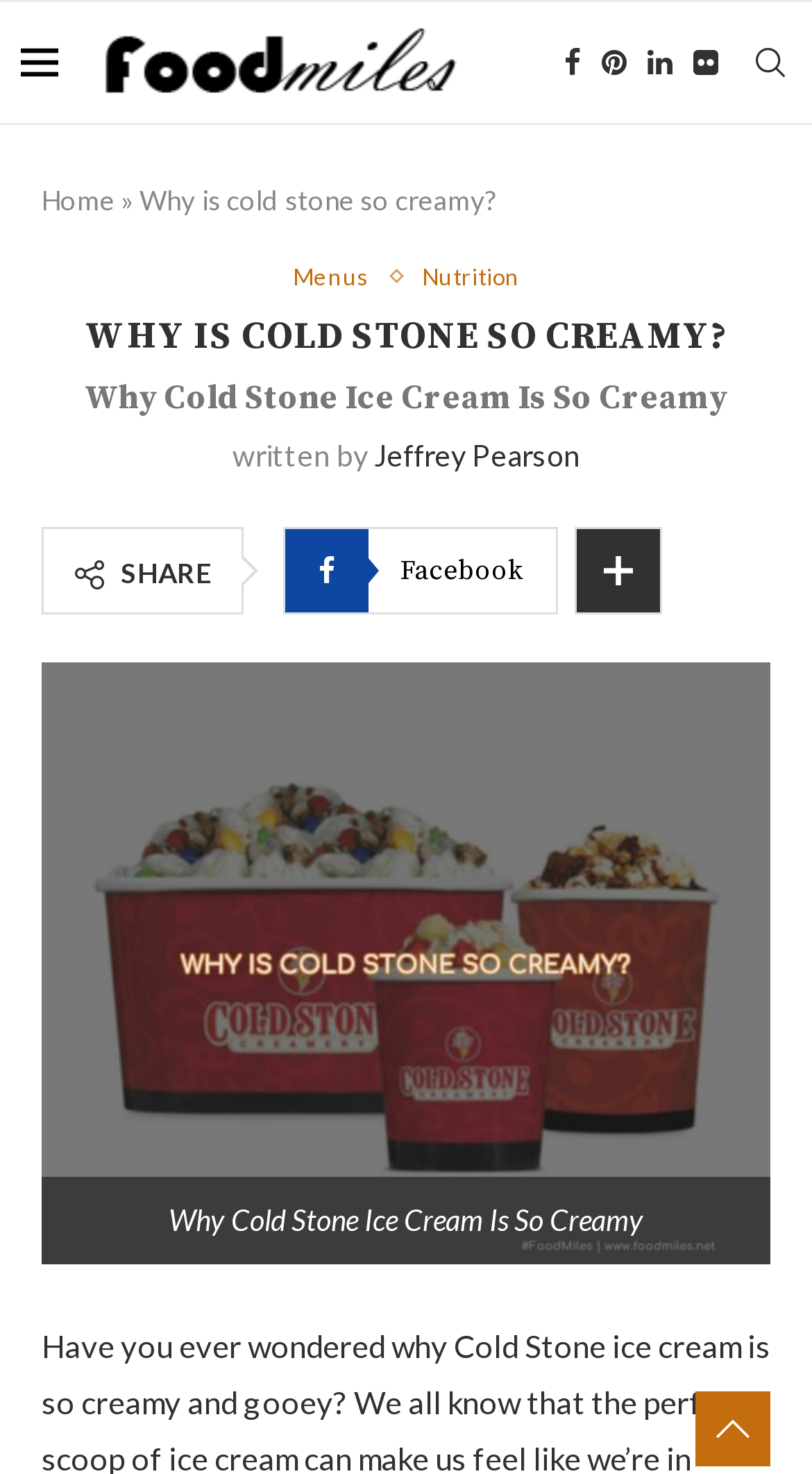Determine the main headline from the webpage and extract its text.

WHY IS COLD STONE SO CREAMY?